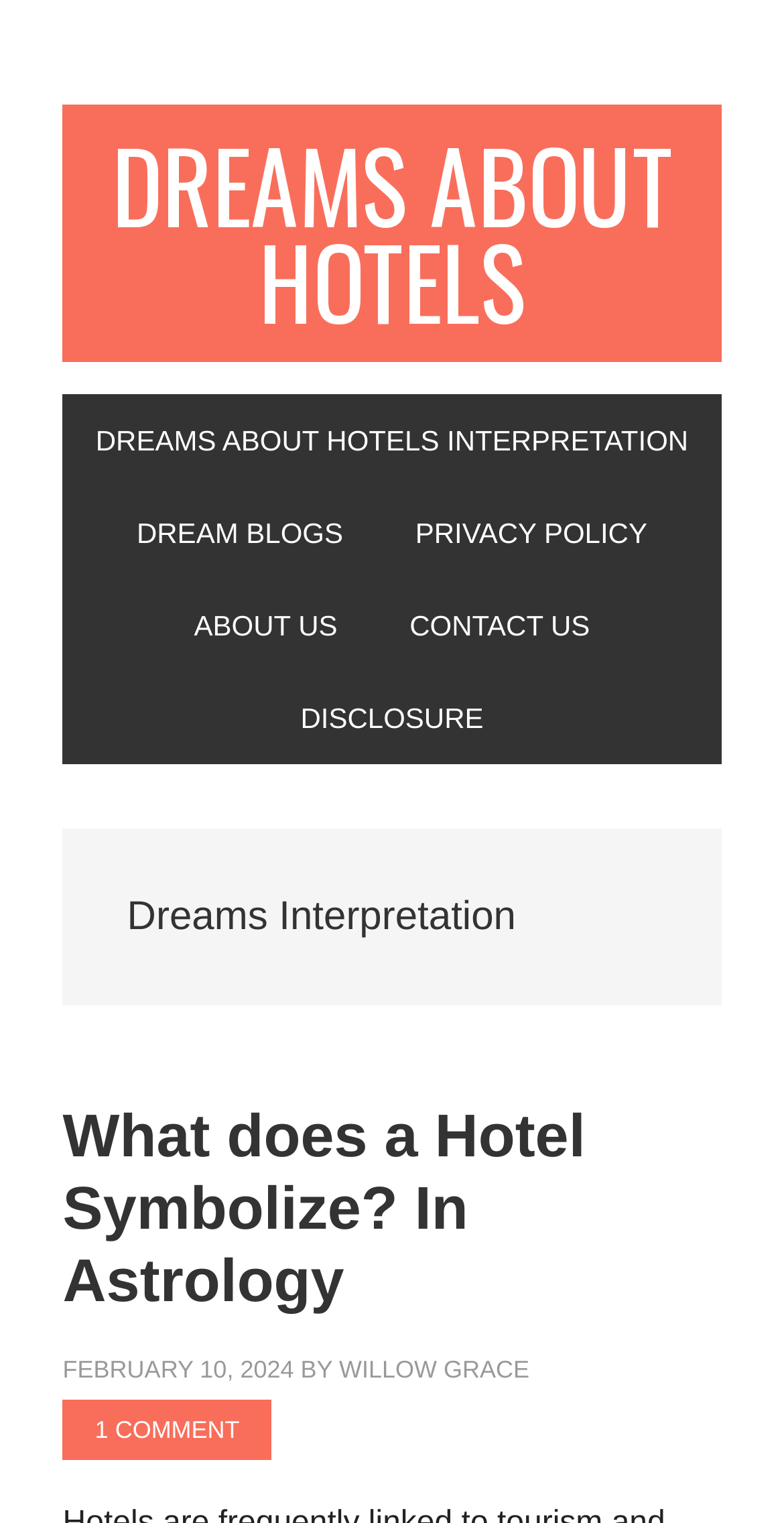Point out the bounding box coordinates of the section to click in order to follow this instruction: "read what does a hotel symbolize in astrology".

[0.08, 0.725, 0.747, 0.864]